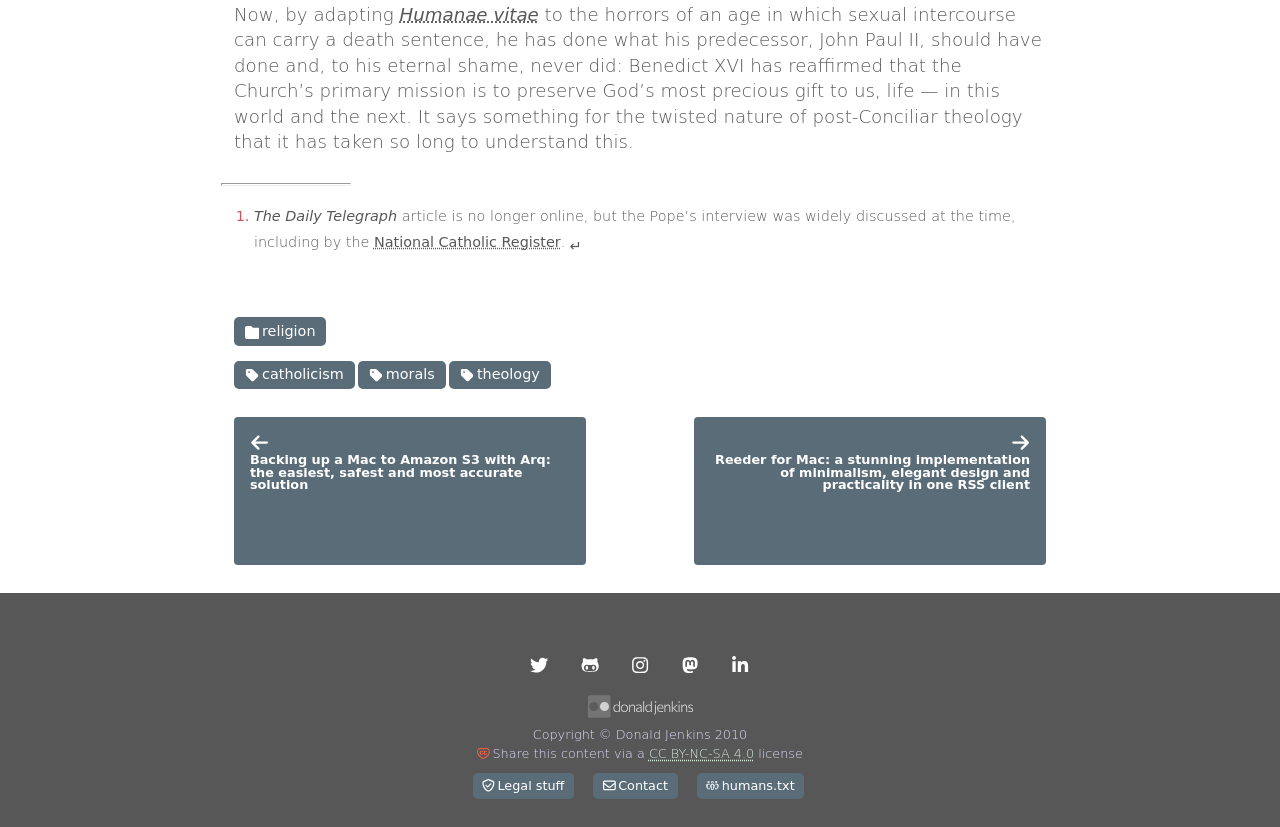What is the topic of the article linked to 'Backing up a Mac to Amazon S3 with Arq'?
Using the image, provide a detailed and thorough answer to the question.

The link 'Backing up a Mac to Amazon S3 with Arq' suggests that the article is related to technology, specifically discussing a solution for backing up a Mac to Amazon S3 using Arq. This topic is distinct from the main article's focus on Catholicism and theology.